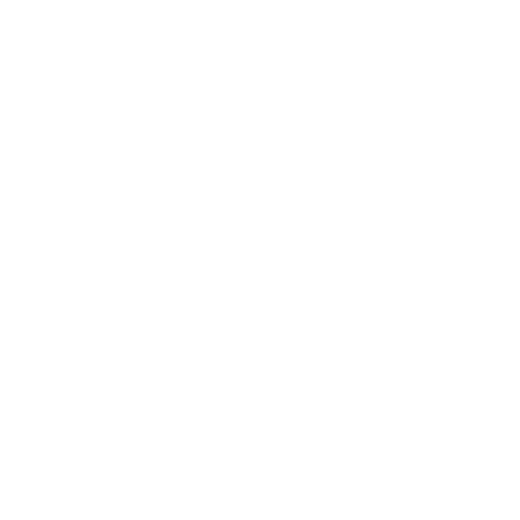What type of certification does the aluminum plate have?
Using the image as a reference, answer with just one word or a short phrase.

SGS